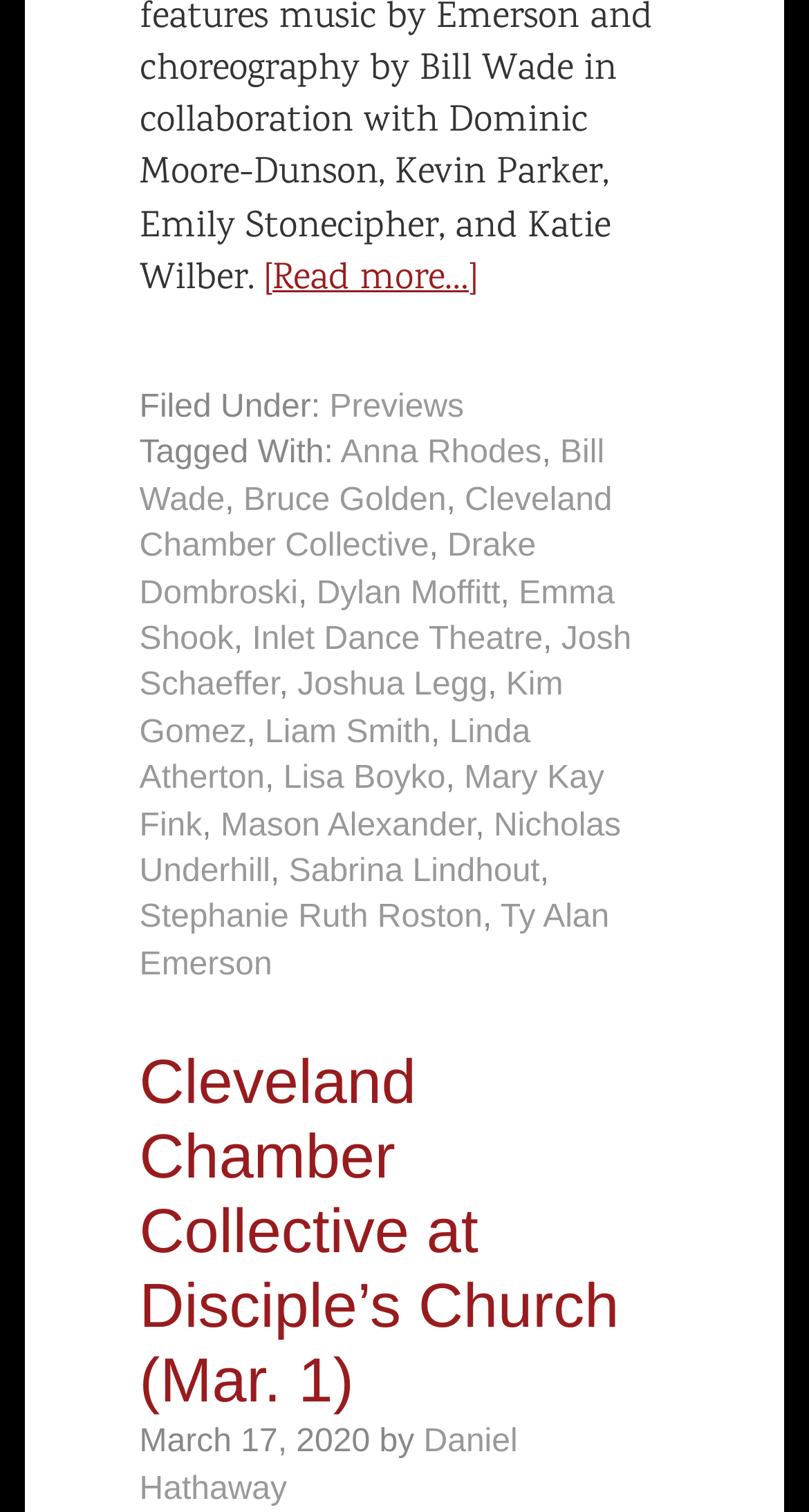Reply to the question below using a single word or brief phrase:
Who is the author of the article?

Daniel Hathaway